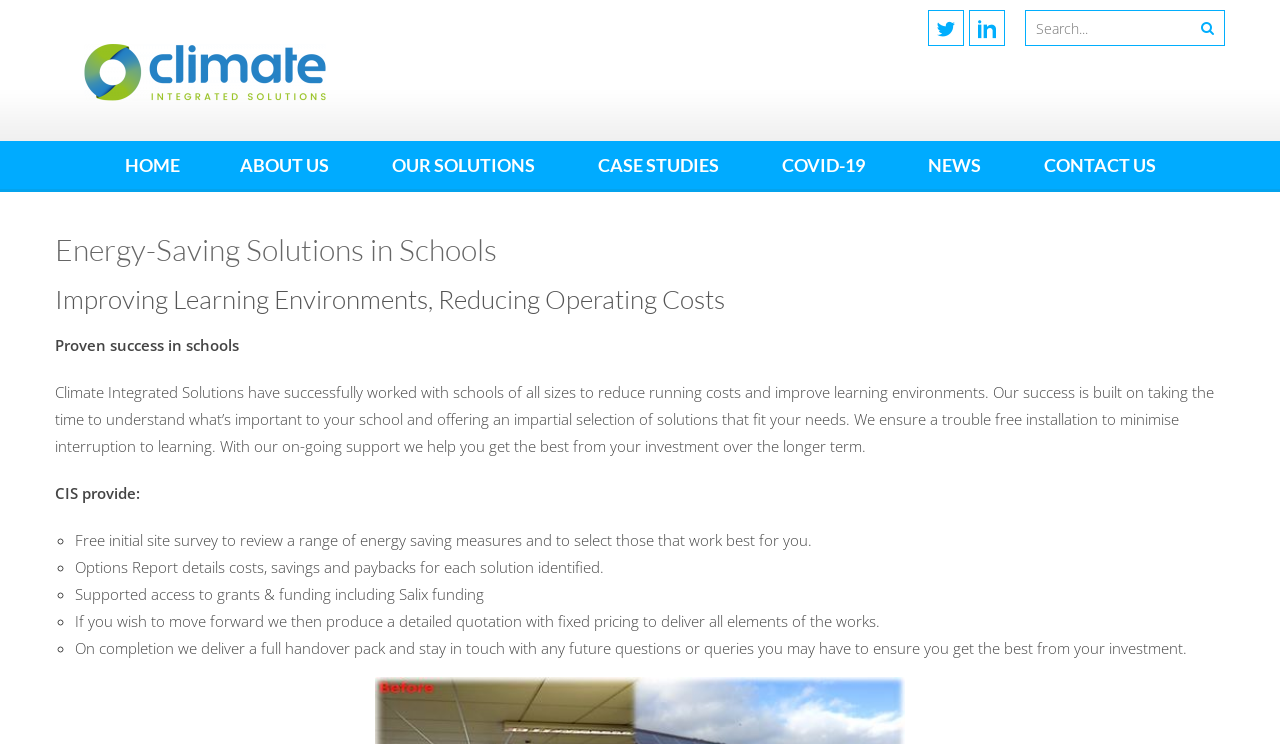Locate the UI element that matches the description alt="Biblioteca Virtual em Saúde" in the webpage screenshot. Return the bounding box coordinates in the format (top-left x, top-left y, bottom-right x, bottom-right y), with values ranging from 0 to 1.

None